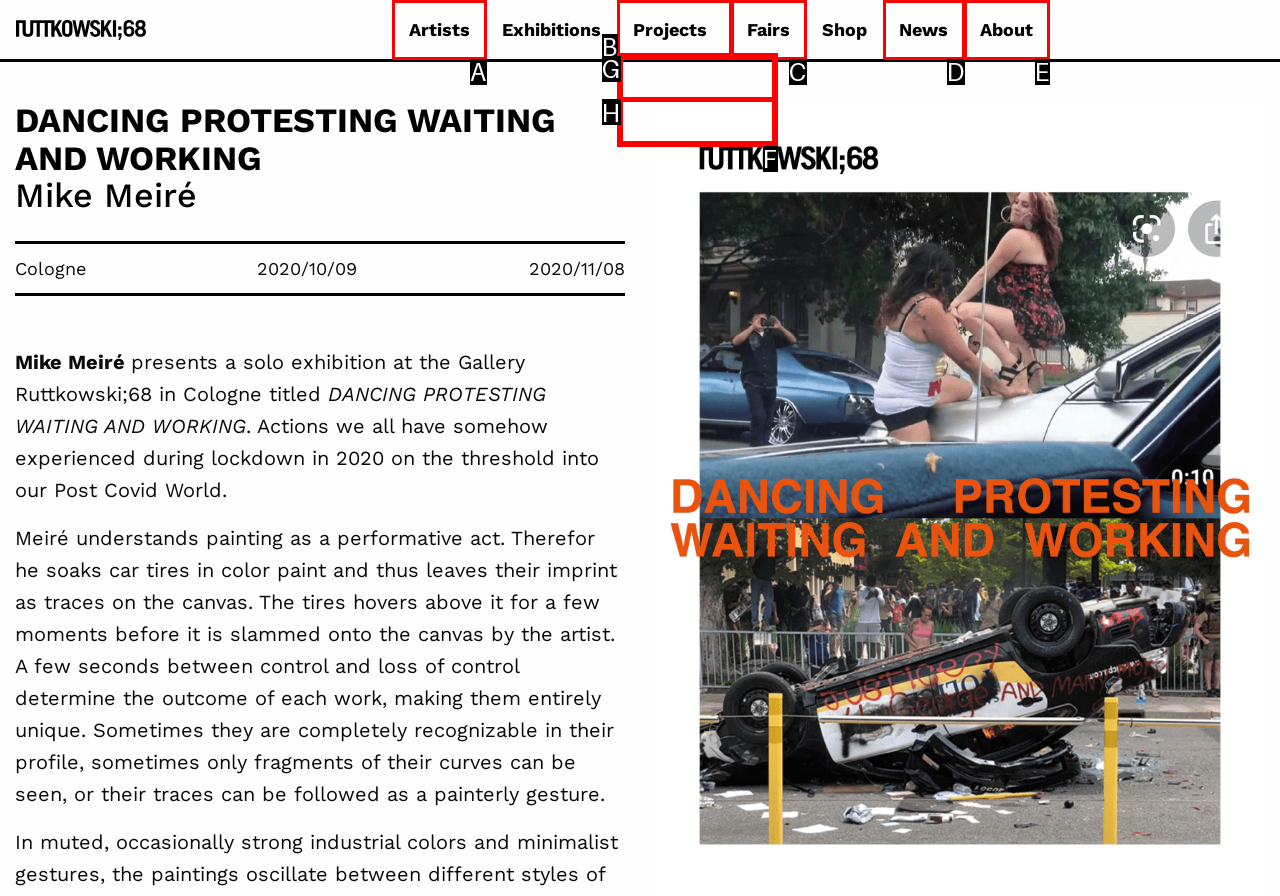Given the task: Click the Artists link, tell me which HTML element to click on.
Answer with the letter of the correct option from the given choices.

A